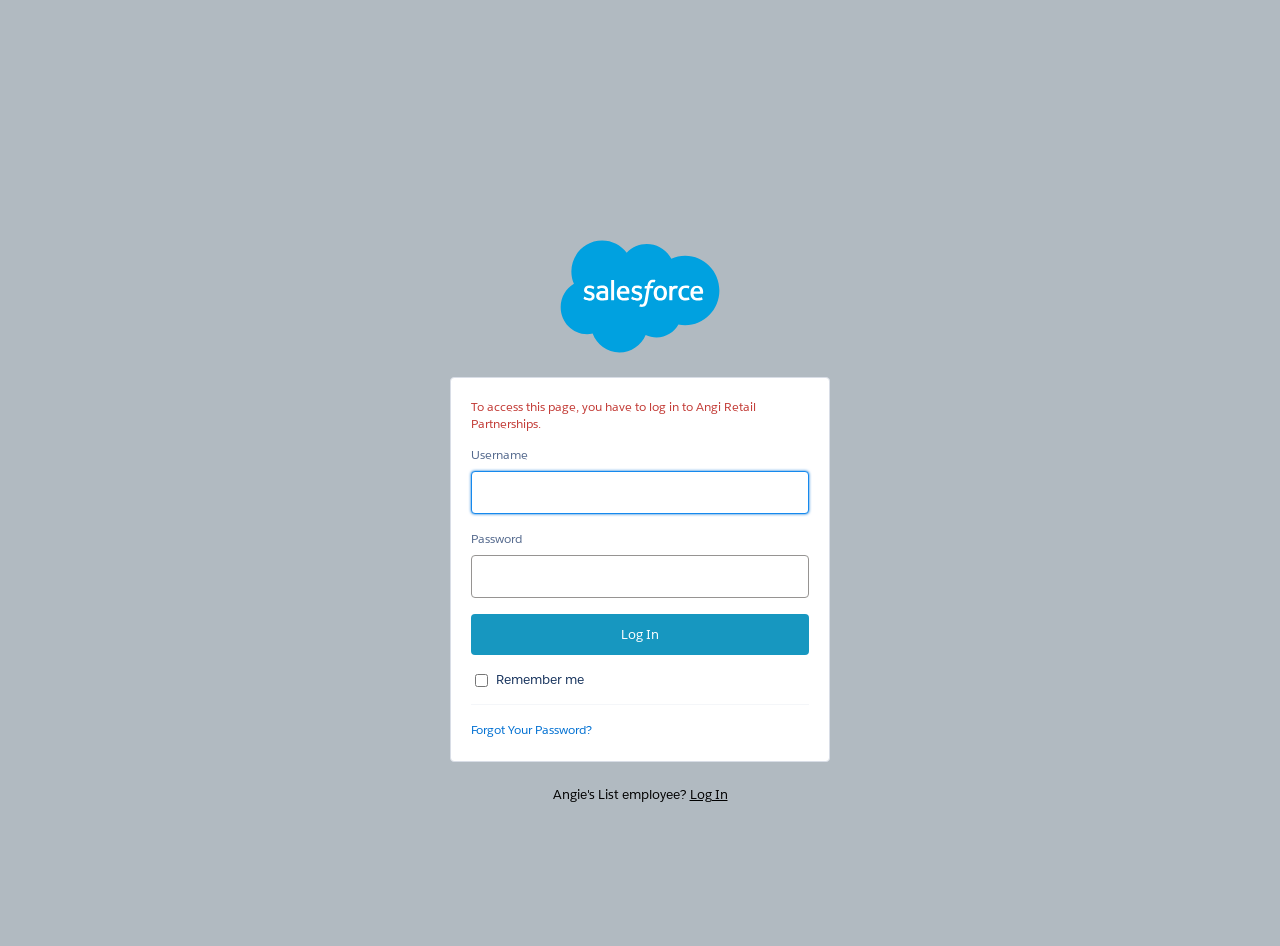Give a detailed explanation of the elements present on the webpage.

The webpage is a login page for Angi Retail Partnerships customers. At the top, there is a title "Login | Angi Retail Partnerships". Below the title, there is a table layout that occupies about a quarter of the page. Within this table, there is a notification message that reads "To access this page, you have to log in to Angi Retail Partnerships." 

Underneath the notification, there are two input fields: one for the username and one for the password. The username input field is currently focused. Both input fields have corresponding labels, "Username" and "Password", positioned to their left. The password input field is required.

Below the input fields, there is a "Log In" button. To the left of the button, there is an unchecked checkbox labeled "Remember me". 

Further down, there is a link "Forgot Your Password?" that allows users to recover their passwords. At the bottom right of the page, there is another "Log In" link.